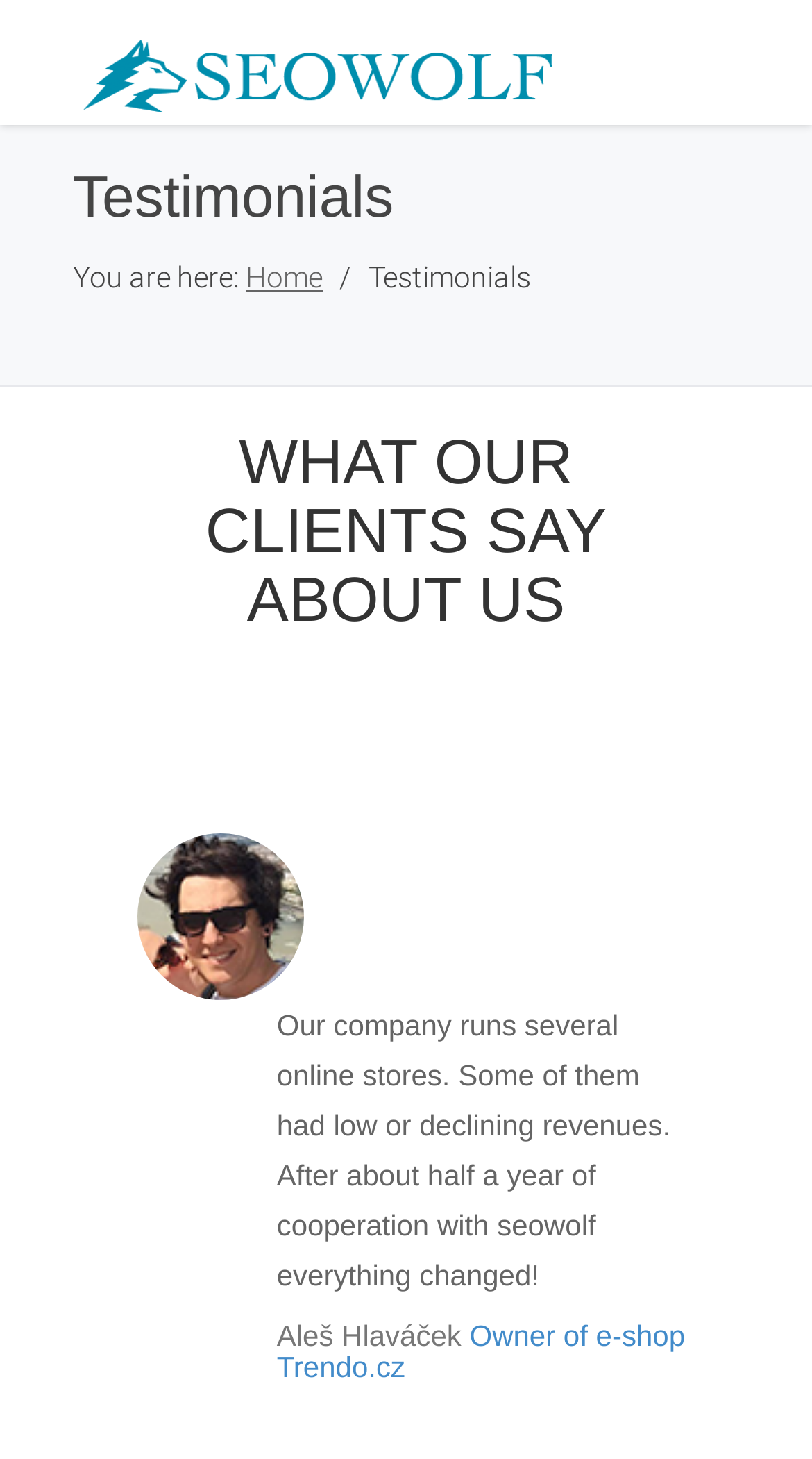What is the current page in the navigation? Look at the image and give a one-word or short phrase answer.

Testimonials